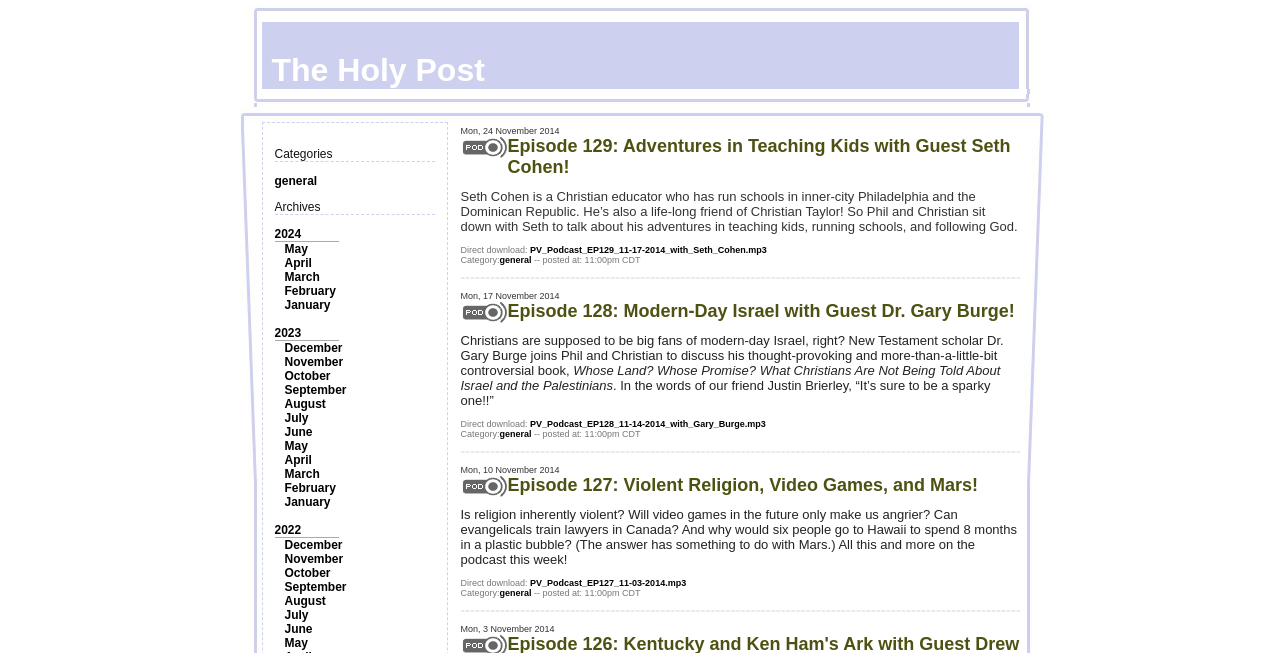What is the title of the second episode?
Using the picture, provide a one-word or short phrase answer.

Episode 128: Modern-Day Israel with Guest Dr. Gary Burge!